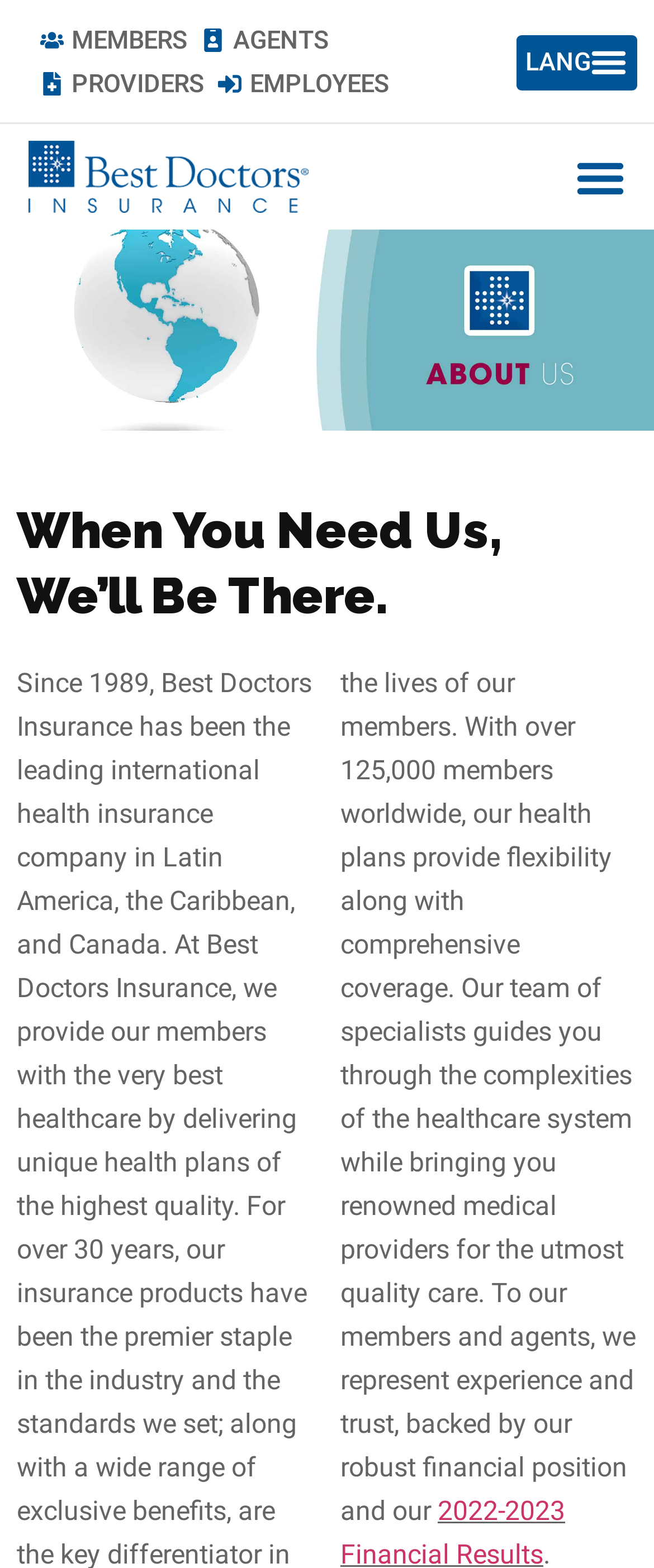How many main navigation links are there?
Please analyze the image and answer the question with as much detail as possible.

I counted the number of main navigation links at the top of the page, which are 'MEMBERS', 'AGENTS', 'PROVIDERS', and 'EMPLOYEES', so there are 4 main navigation links.